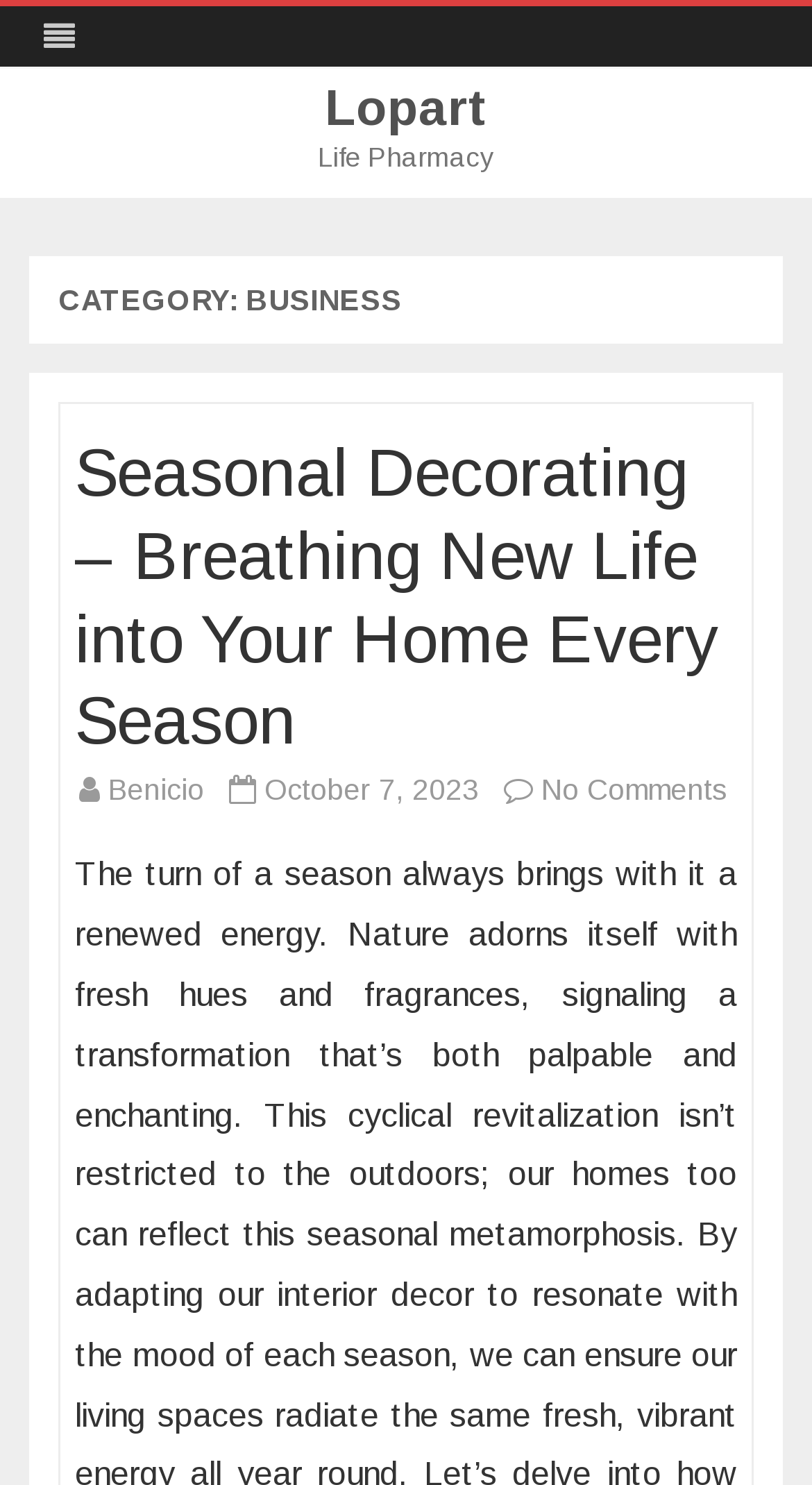Create a detailed narrative describing the layout and content of the webpage.

The webpage is about business, specifically featuring an article titled "Seasonal Decorating – Breathing New Life into Your Home Every Season". At the top-left corner, there is a link to "Lopart" and a static text "Life Pharmacy" positioned to its right. Below these elements, a "Skip to content" link is centered.

The main content area begins with a header section that spans almost the entire width of the page. Within this section, a heading "CATEGORY: BUSINESS" is displayed. Below this heading, another header section is present, which contains the article title "Seasonal Decorating – Breathing New Life into Your Home Every Season" as a heading and a link. 

To the right of the article title, there is a link to "Benicio", followed by two static text elements with no readable content, and a time element displaying the date "October 7, 2023". Further to the right, there is another static text element with no readable content, and finally, a link to "No Comments on Seasonal Decorating – Breathing New Life into Your Home Every Season".